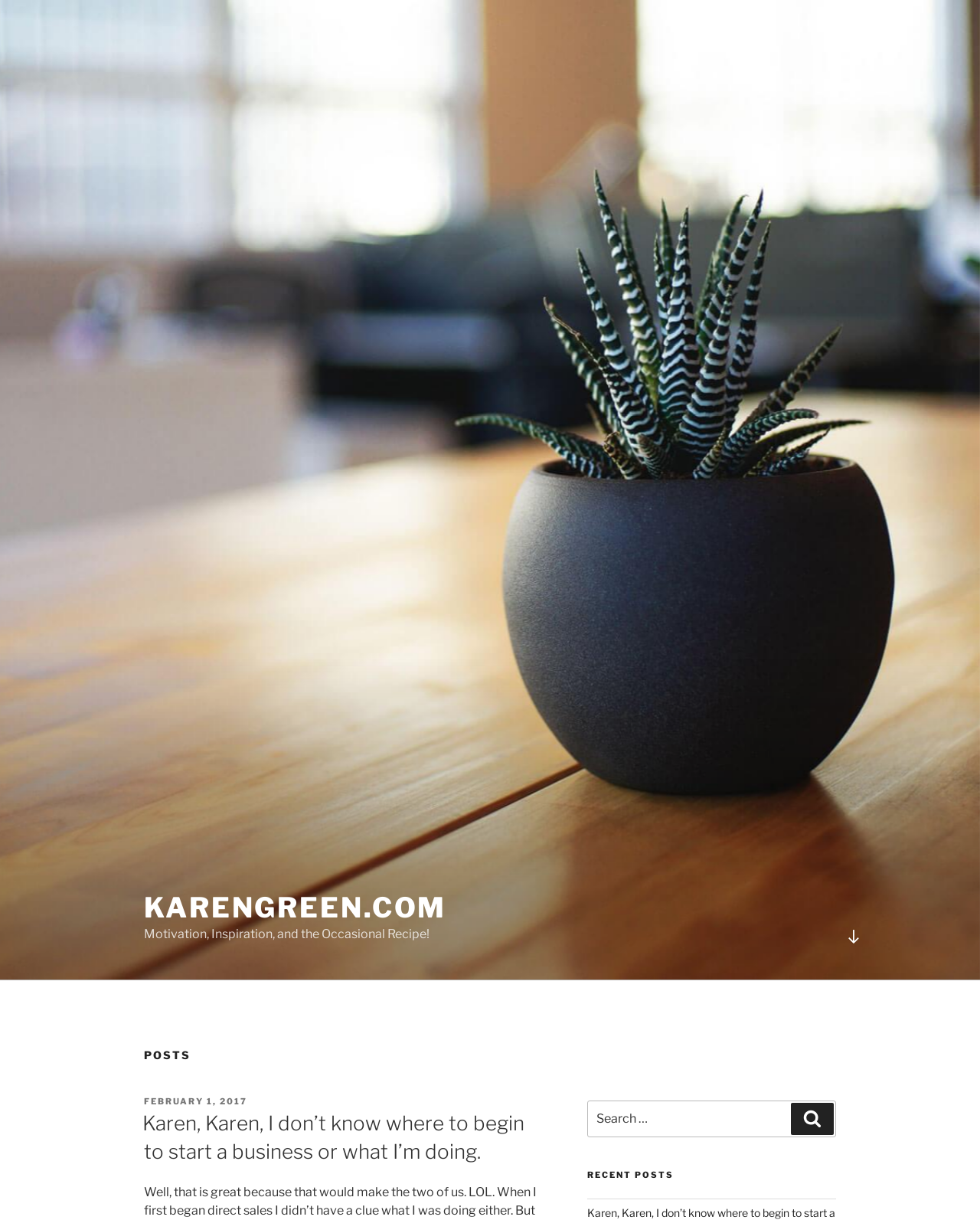Can you find the bounding box coordinates for the UI element given this description: "February 1, 2017February 3, 2017"? Provide the coordinates as four float numbers between 0 and 1: [left, top, right, bottom].

[0.147, 0.898, 0.252, 0.907]